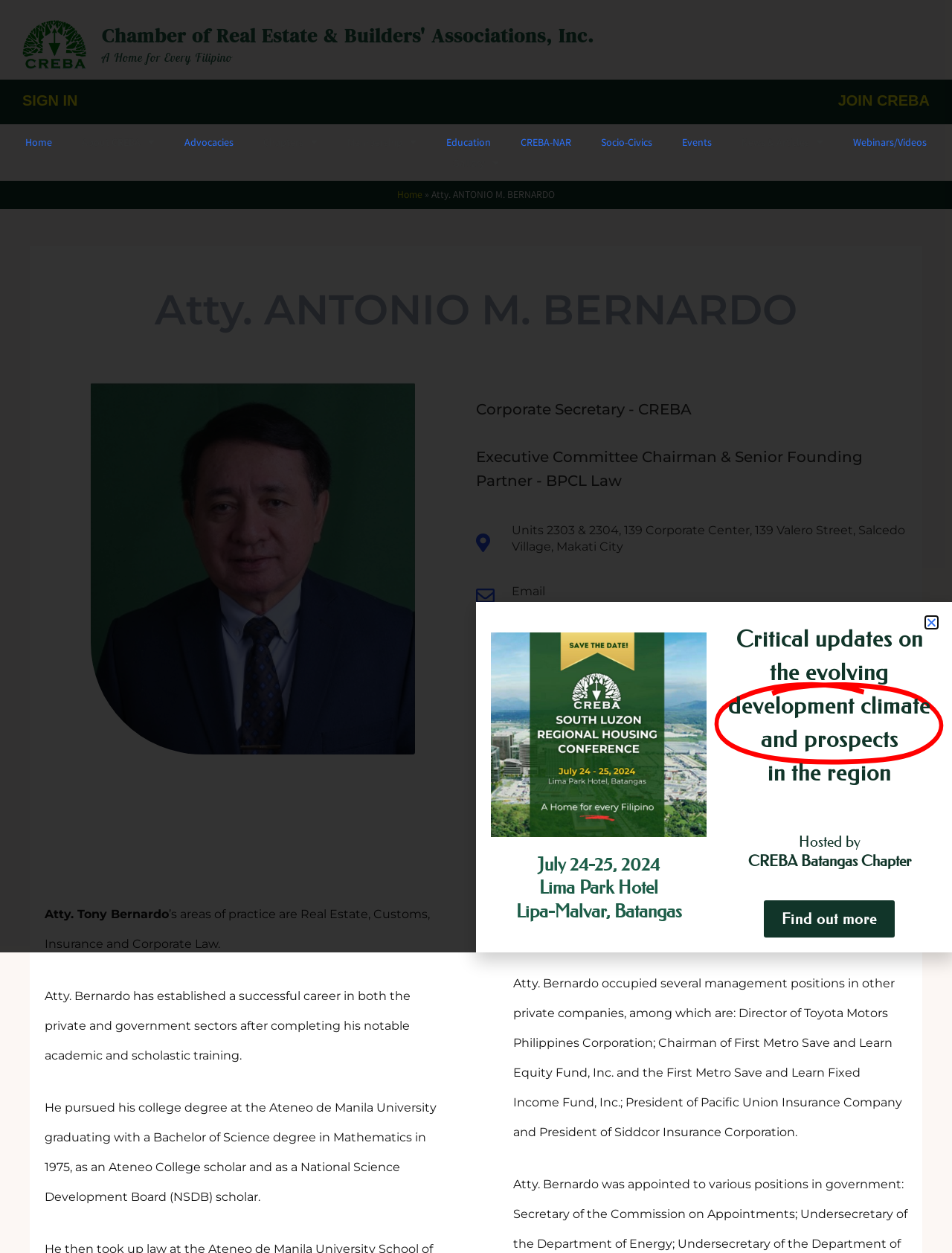Locate the UI element described by JOIN CREBA and provide its bounding box coordinates. Use the format (top-left x, top-left y, bottom-right x, bottom-right y) with all values as floating point numbers between 0 and 1.

[0.88, 0.074, 0.977, 0.086]